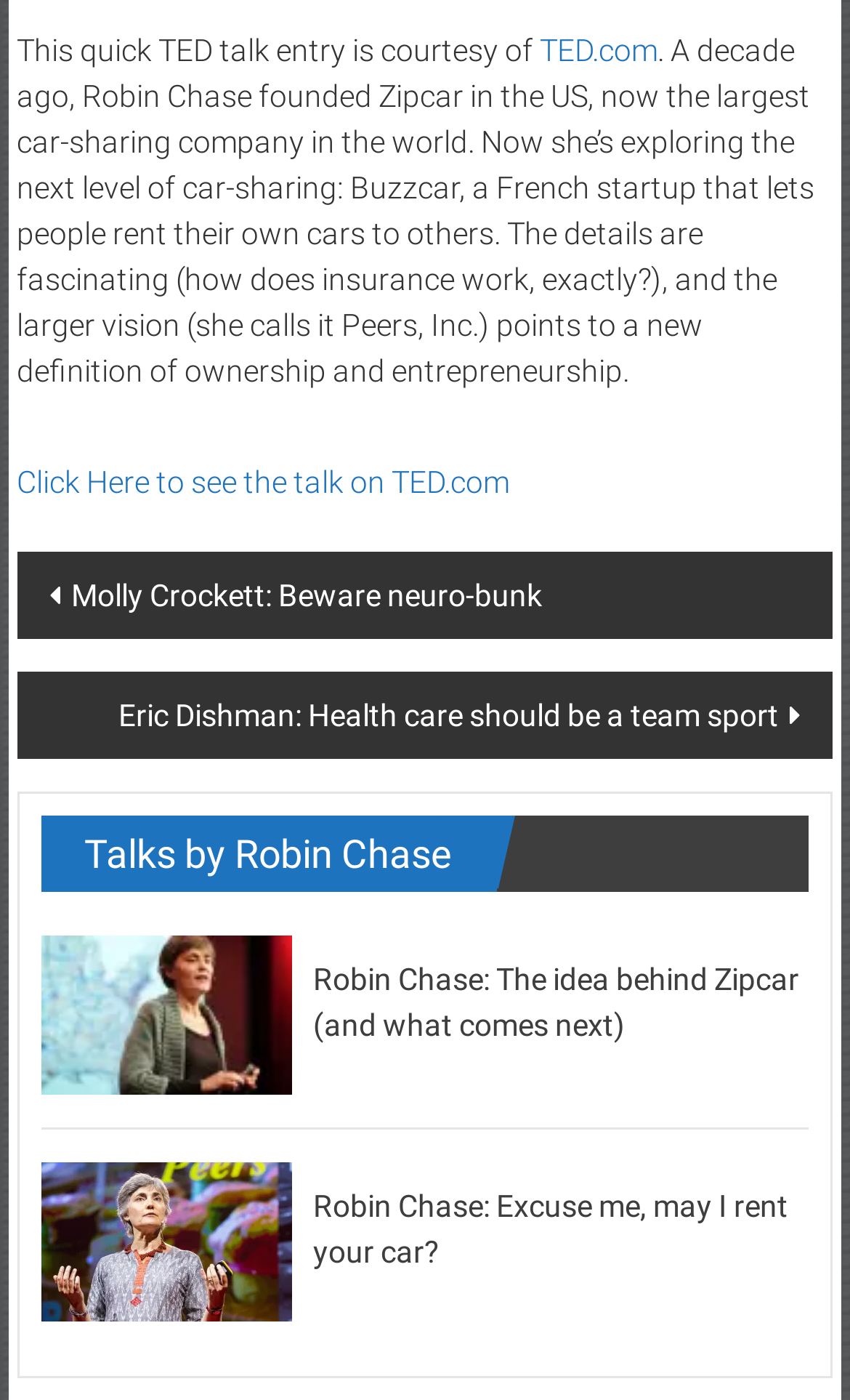Locate the bounding box coordinates of the region to be clicked to comply with the following instruction: "Explore talks by Robin Chase". The coordinates must be four float numbers between 0 and 1, in the form [left, top, right, bottom].

[0.048, 0.583, 0.952, 0.638]